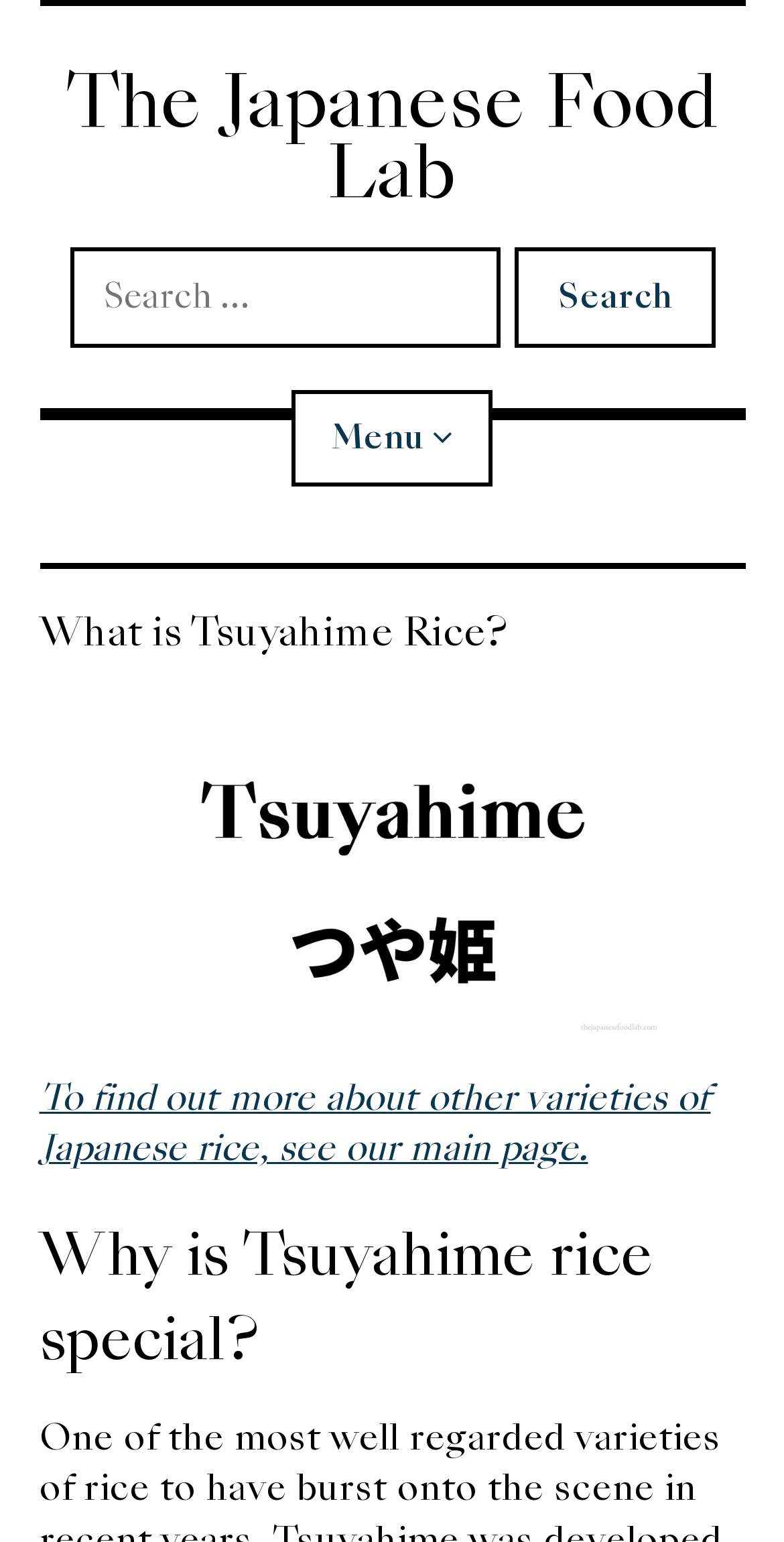Answer the following query with a single word or phrase:
What is the purpose of the search box?

To search the website